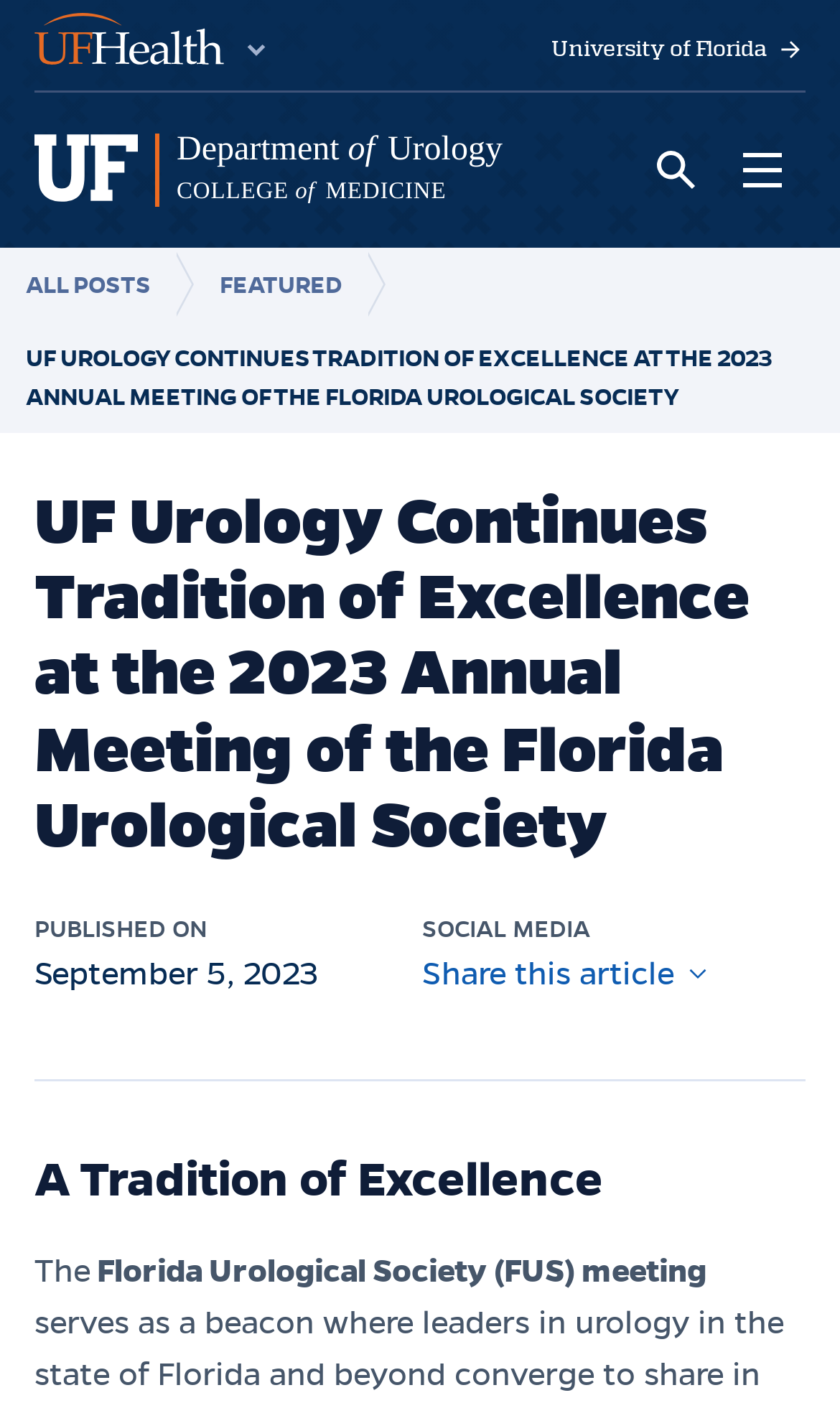What is the name of the society mentioned in the article?
Answer with a single word or phrase, using the screenshot for reference.

Florida Urological Society